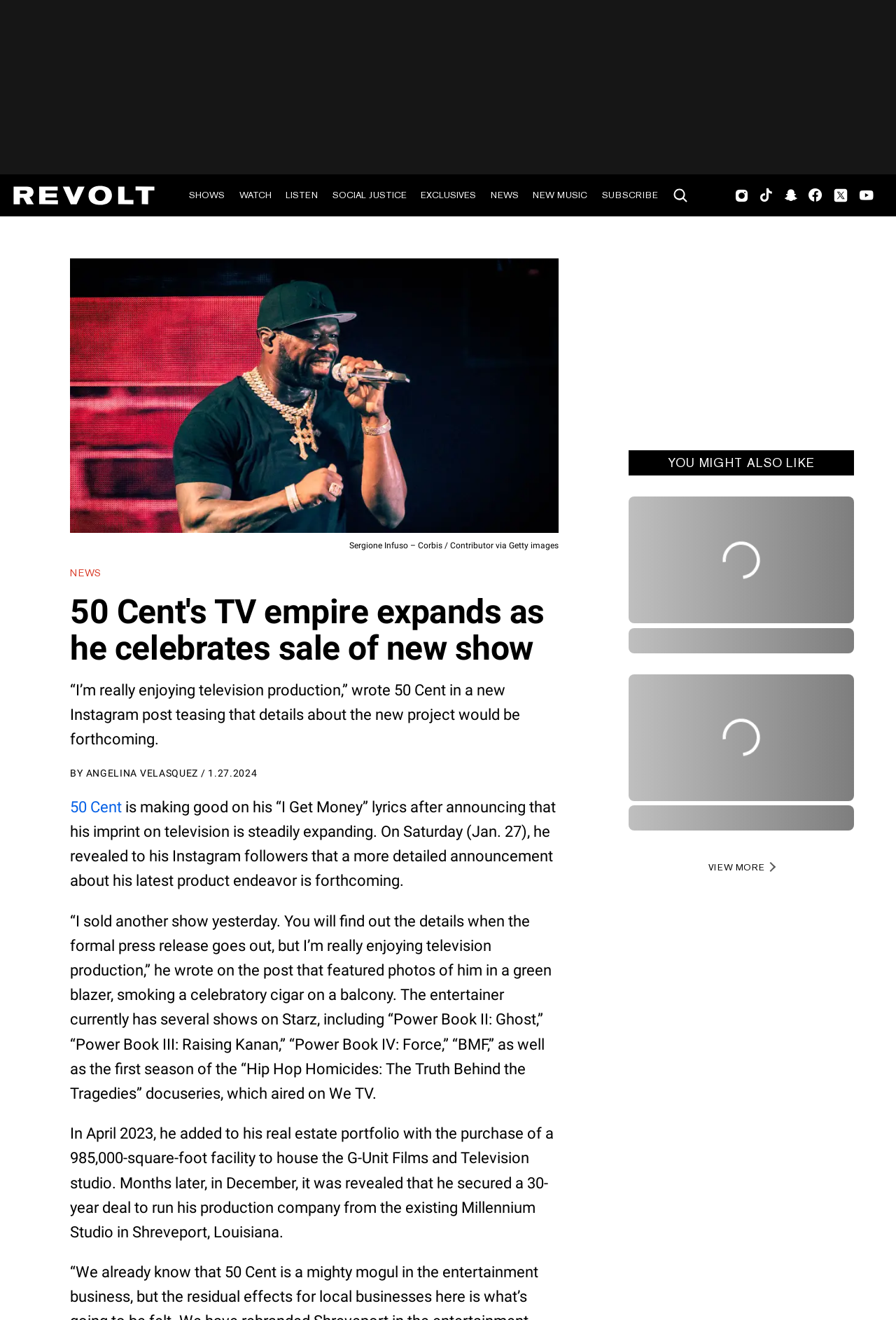Where is 50 Cent's production company located?
Refer to the image and answer the question using a single word or phrase.

Shreveport, Louisiana